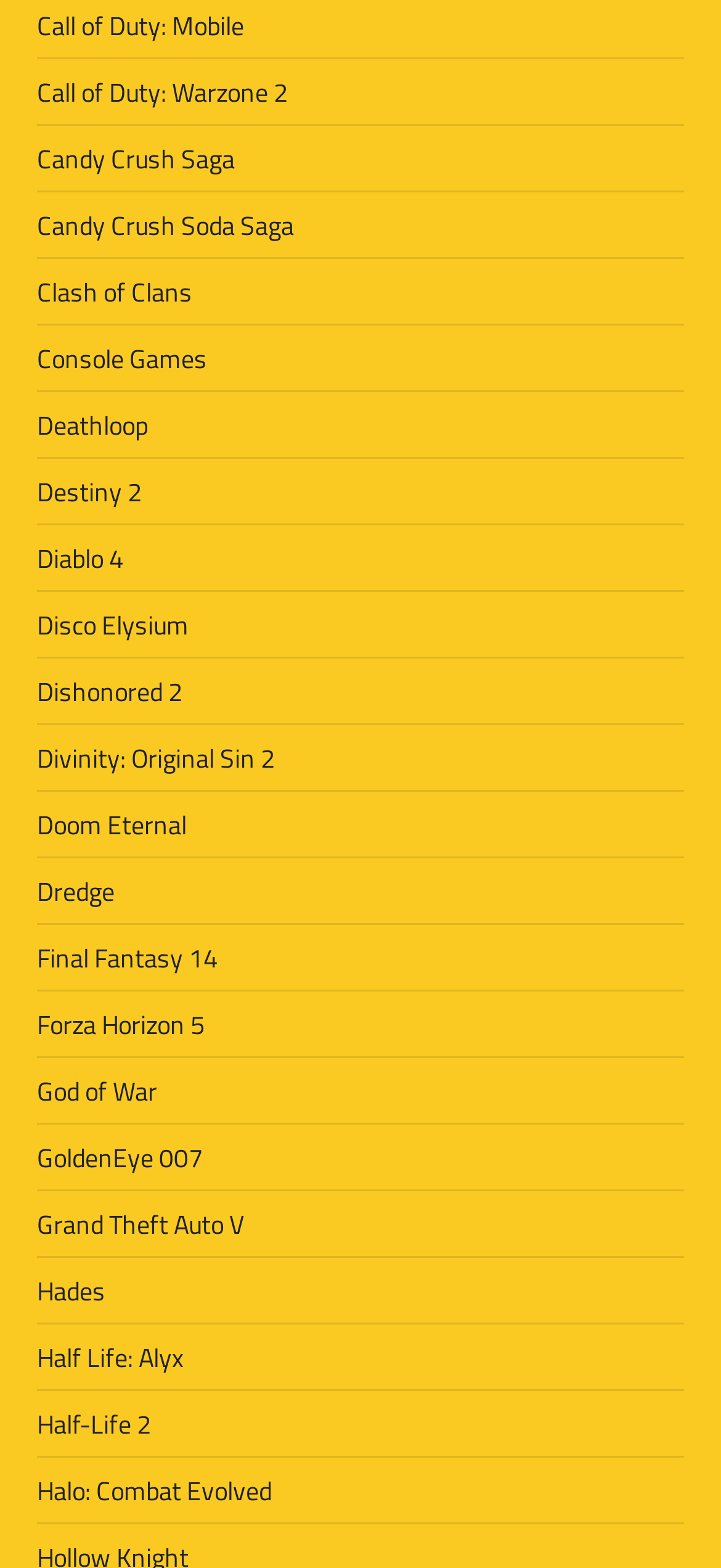How many games are listed on this webpage?
Using the image, answer in one word or phrase.

34